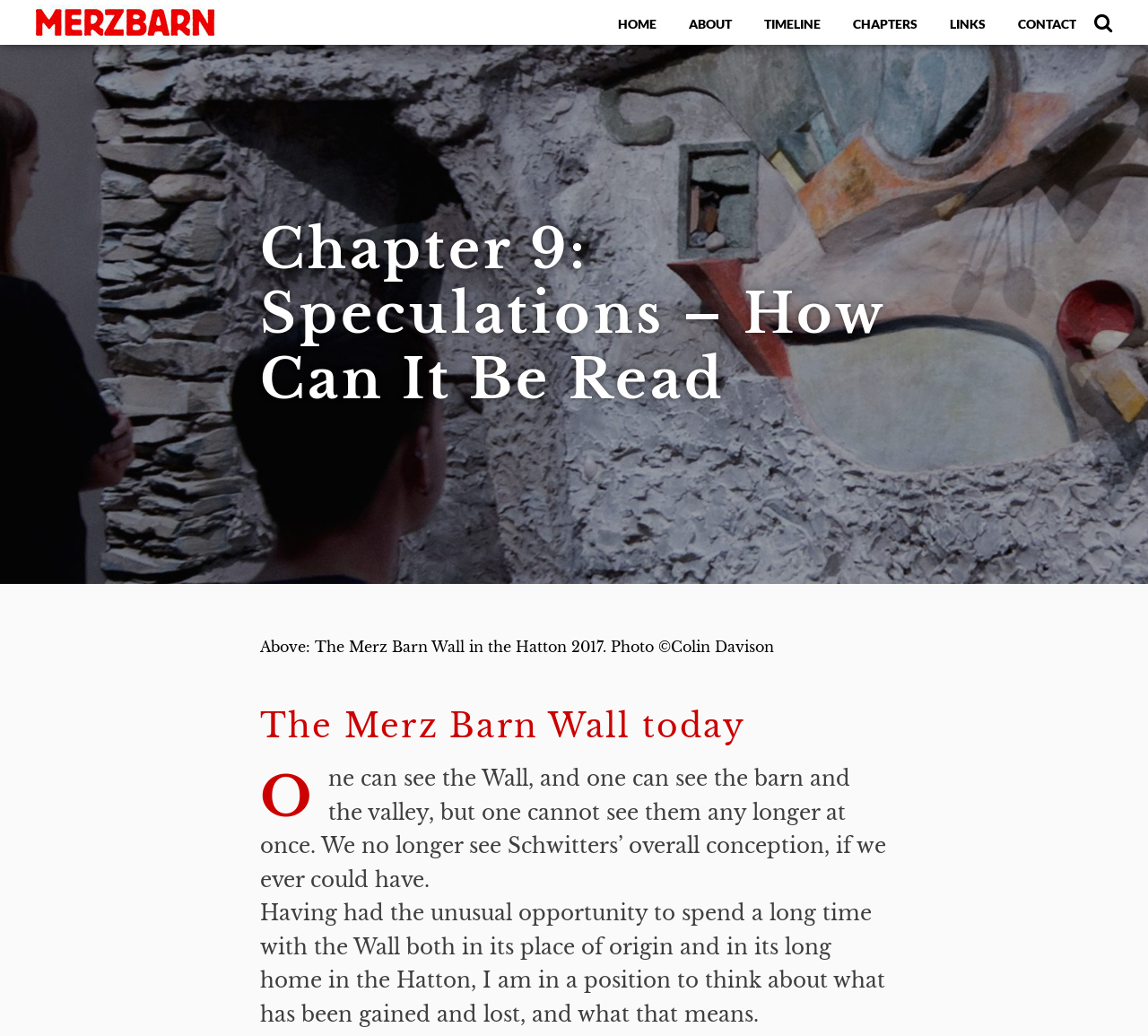Identify the bounding box coordinates for the UI element described as: "Menu".

[0.49, 0.059, 0.538, 0.073]